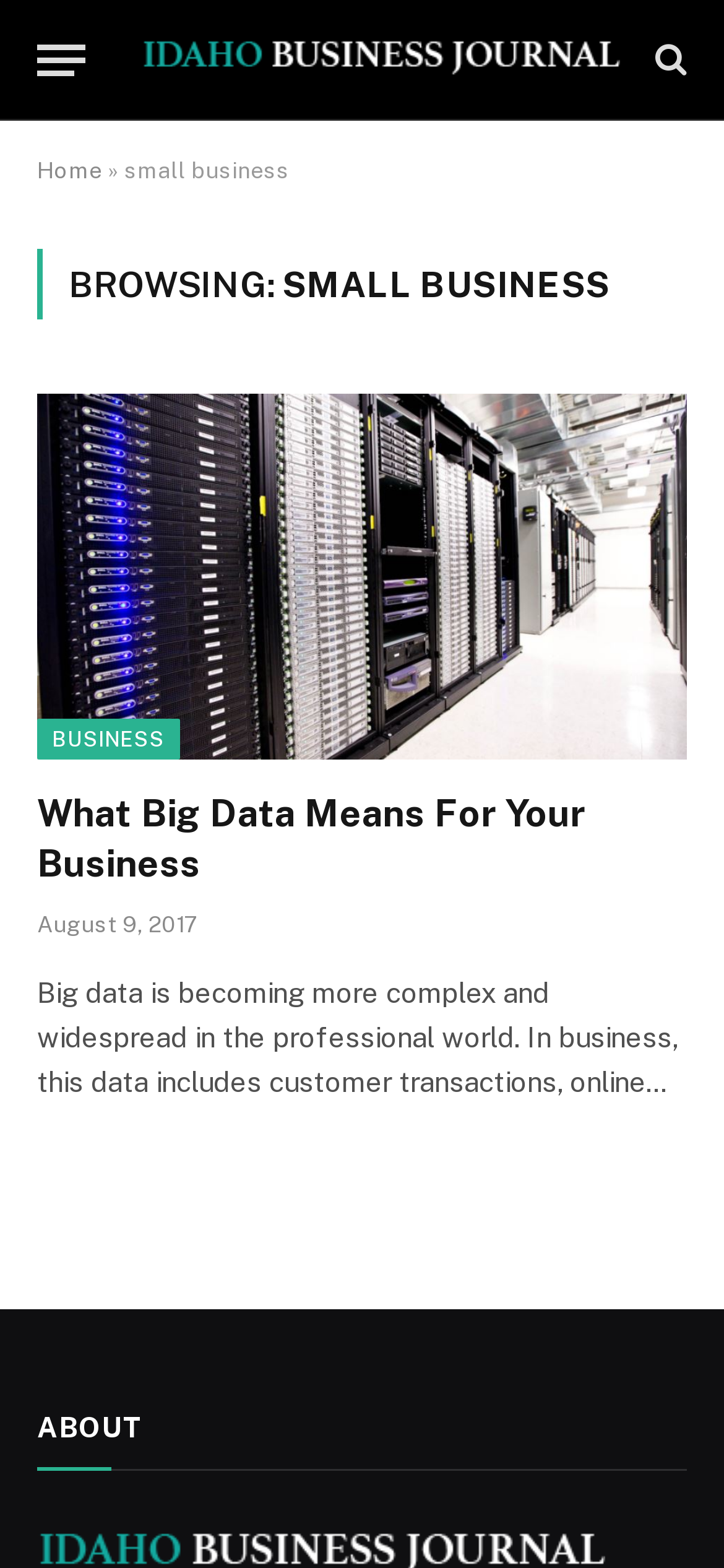What is the section title above the first article?
Answer the question in a detailed and comprehensive manner.

I determined the section title above the first article by looking at the heading 'BROWSING: SMALL BUSINESS' which indicates that the section title is 'BROWSING'.